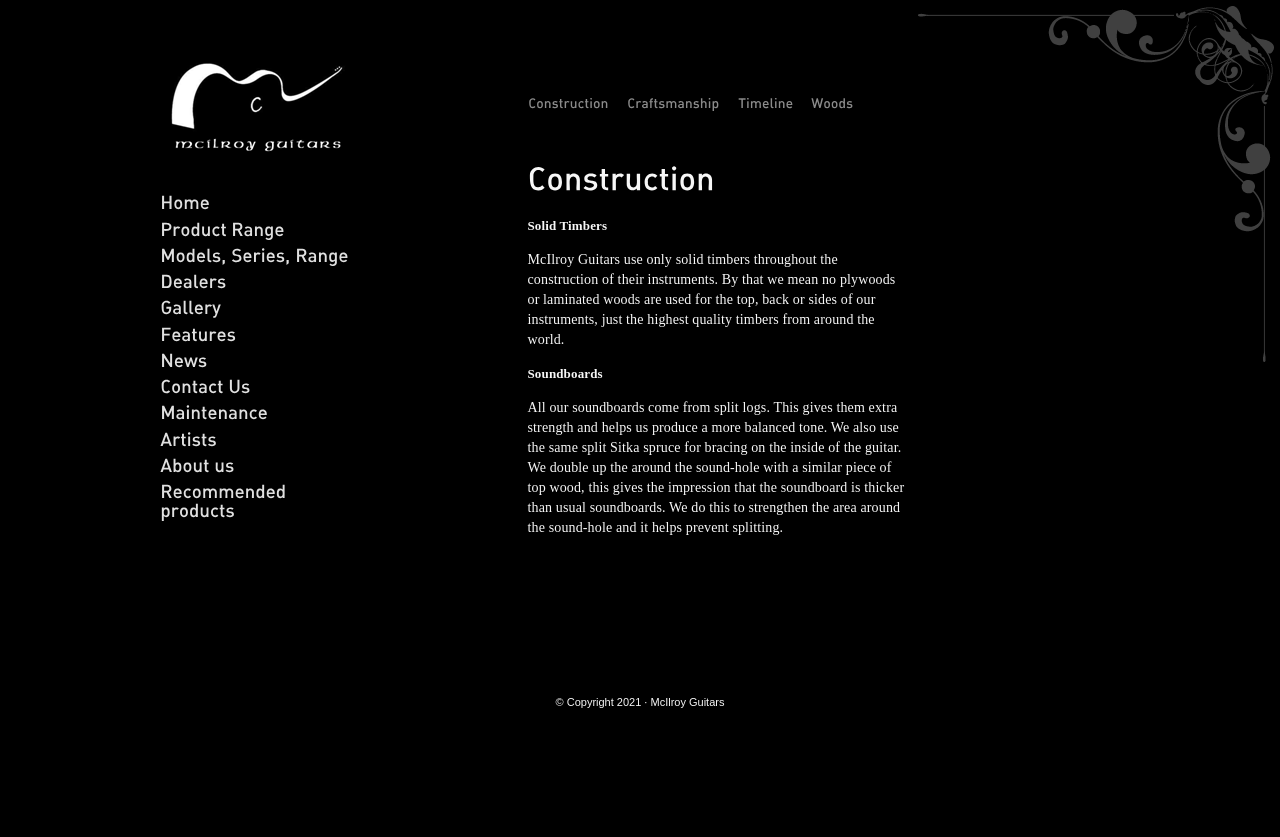Please specify the bounding box coordinates of the clickable section necessary to execute the following command: "Click on the 'Construction' link".

[0.412, 0.112, 0.475, 0.13]